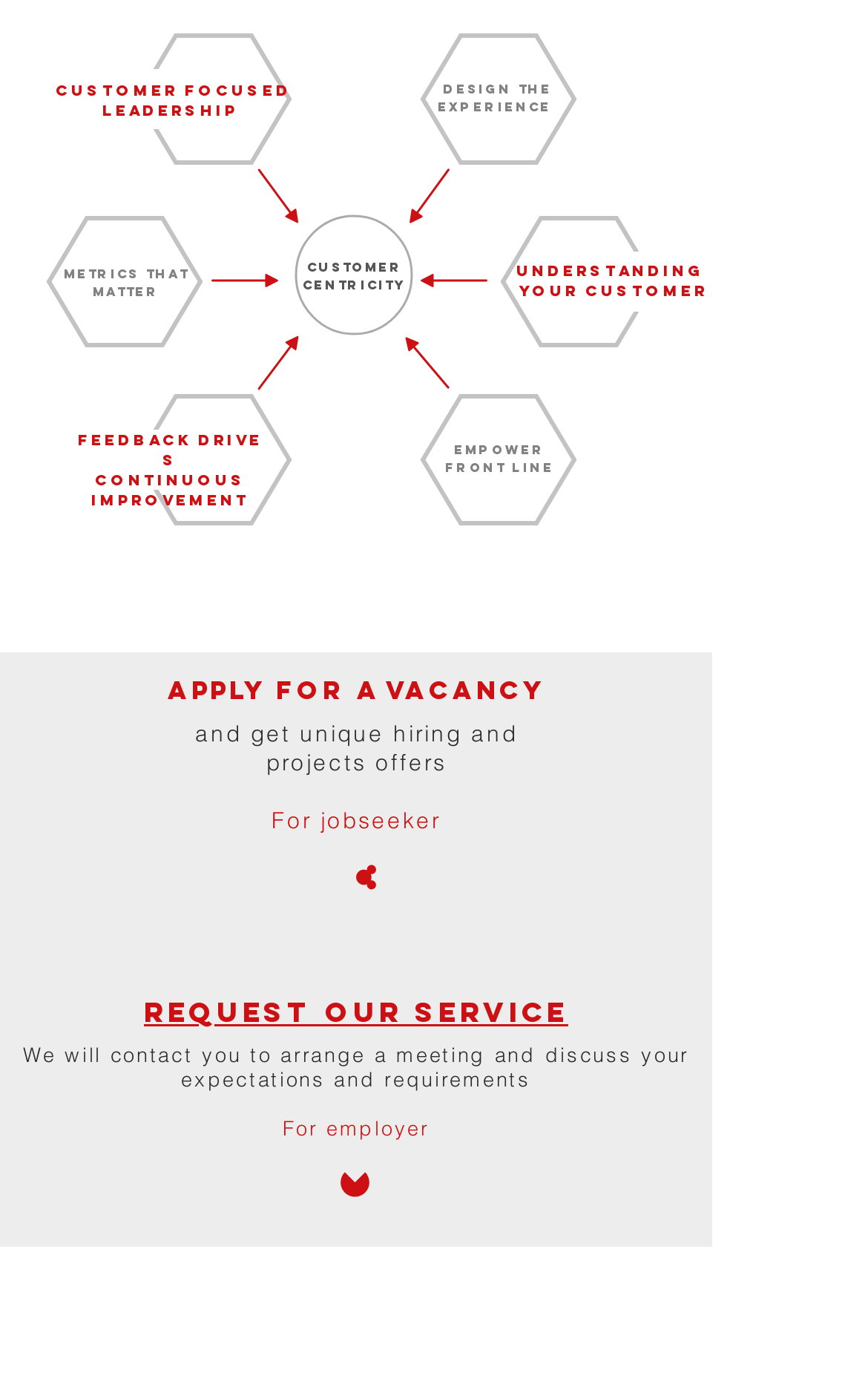Can you look at the image and give a comprehensive answer to the question:
What service can employers request on this webpage?

The webpage provides a link 'request our service' under the heading 'We will contact you to arrange a meeting and discuss your expectations and requirements For employer', which suggests that employers can request a meeting to discuss their expectations and requirements.